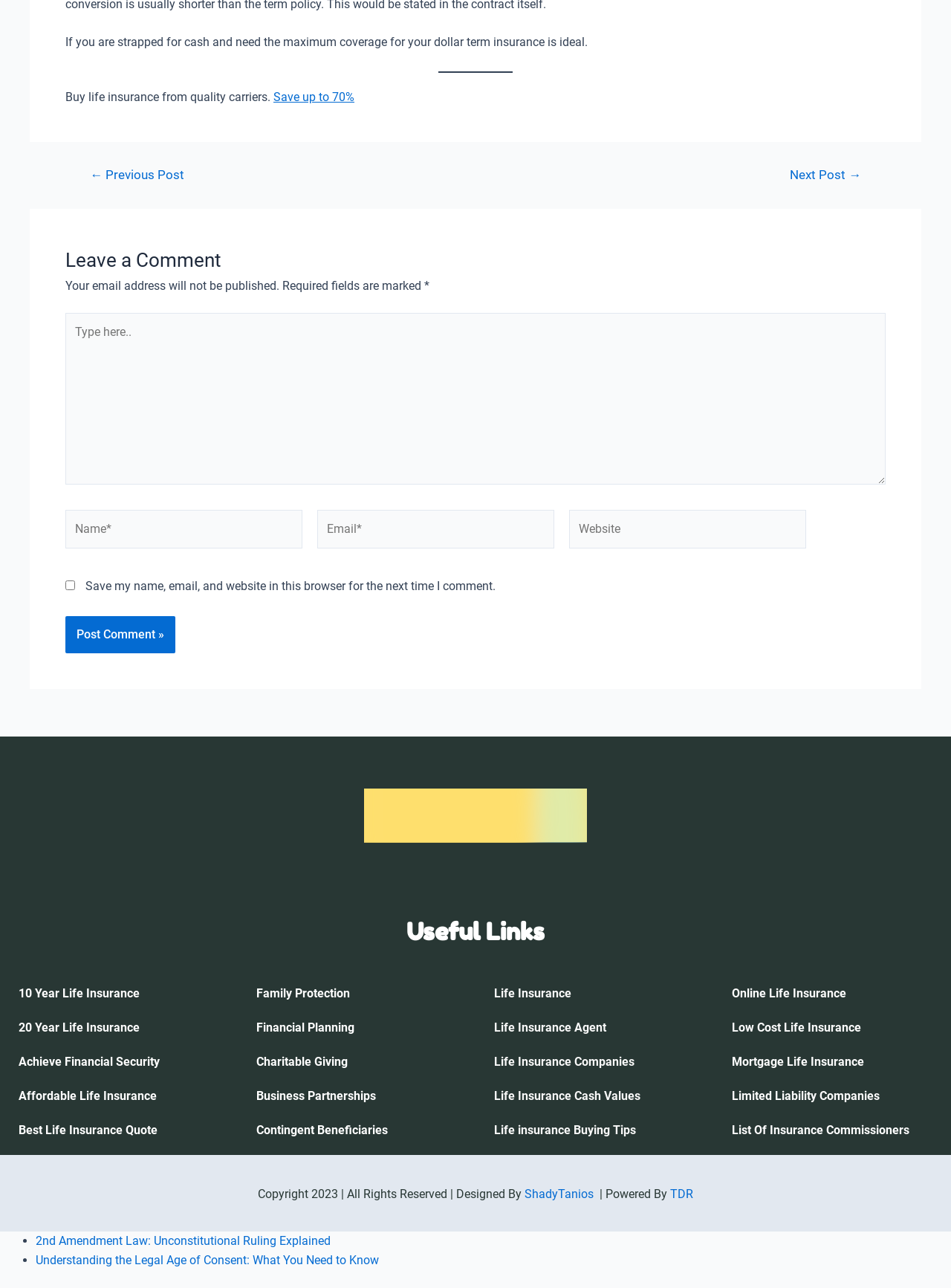Answer the question with a brief word or phrase:
How many useful links are provided?

15